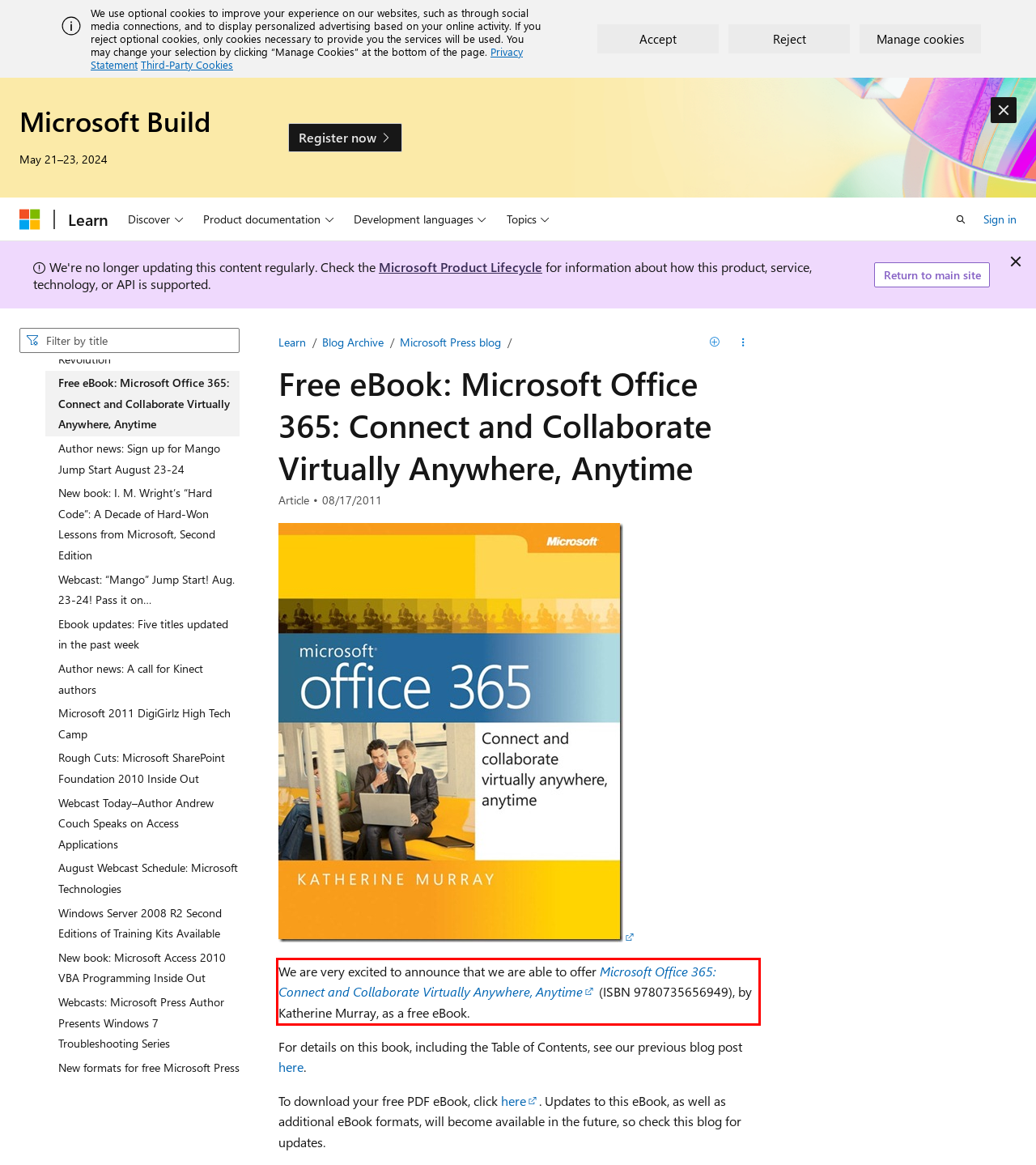Using OCR, extract the text content found within the red bounding box in the given webpage screenshot.

We are very excited to announce that we are able to offer Microsoft Office 365: Connect and Collaborate Virtually Anywhere, Anytime (ISBN 9780735656949), by Katherine Murray, as a free eBook.